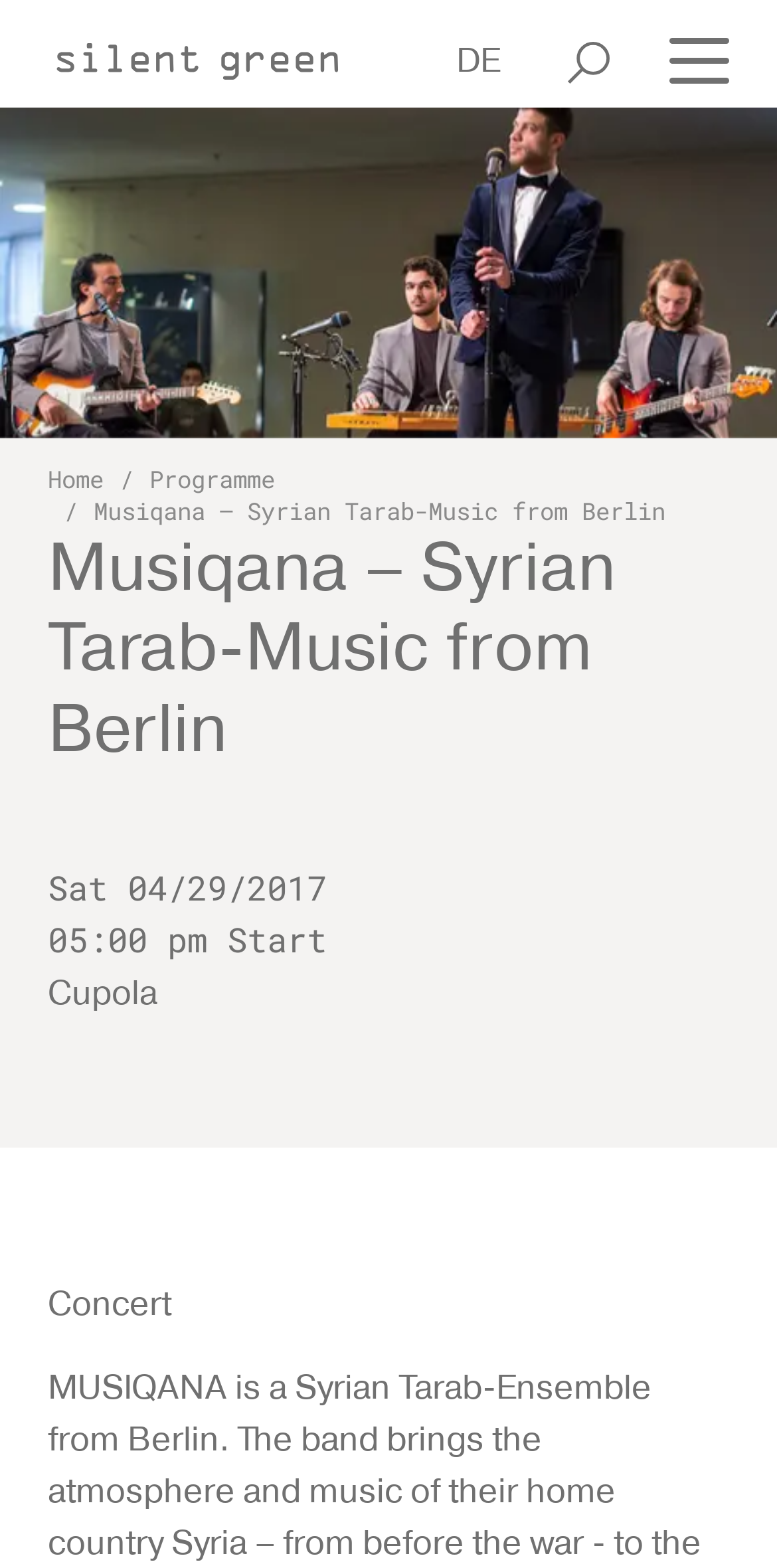What is the start time of the event? From the image, respond with a single word or brief phrase.

05:00 pm